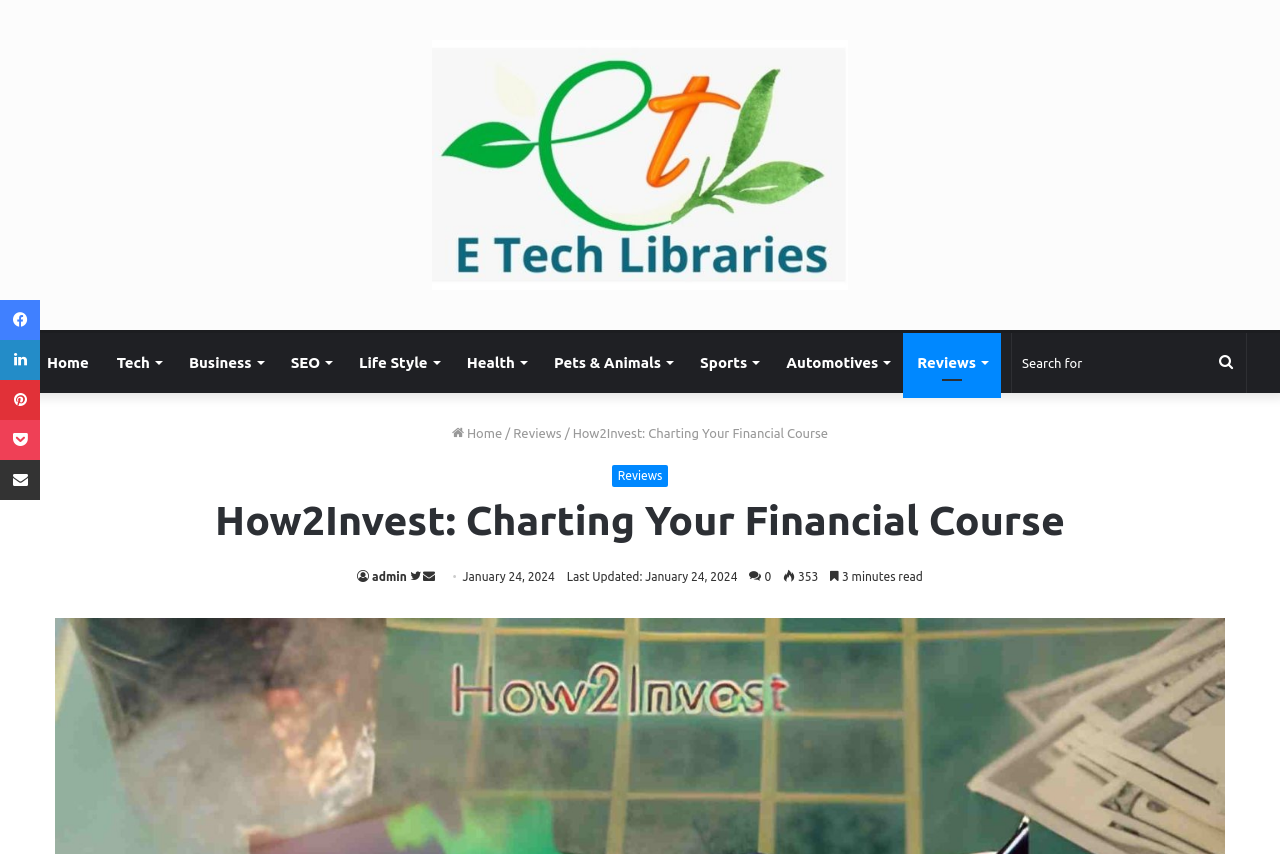What is the number of shares or views?
Based on the image, answer the question with a single word or brief phrase.

353